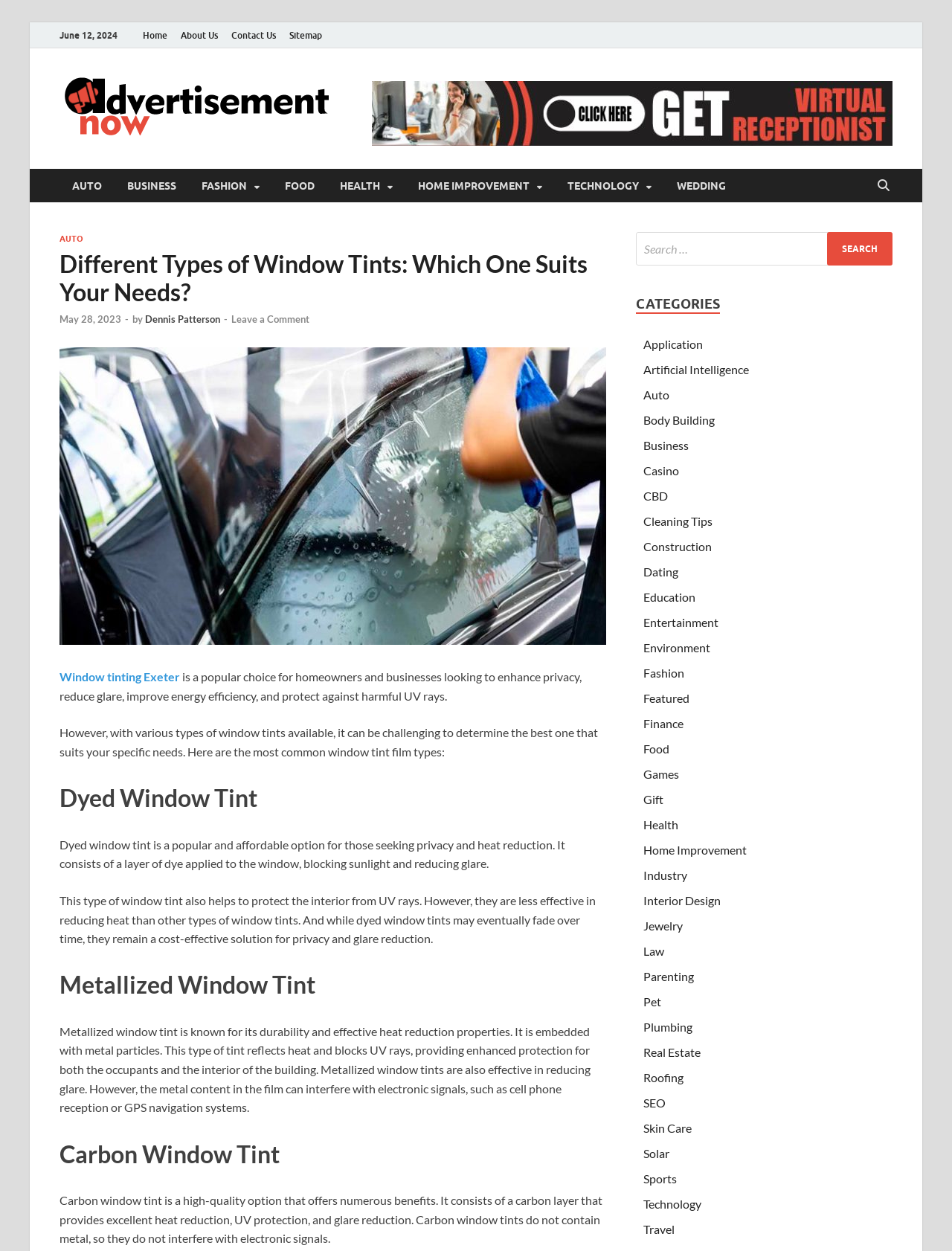Using the element description: "May 28, 2023June 12, 2023", determine the bounding box coordinates. The coordinates should be in the format [left, top, right, bottom], with values between 0 and 1.

[0.062, 0.25, 0.127, 0.26]